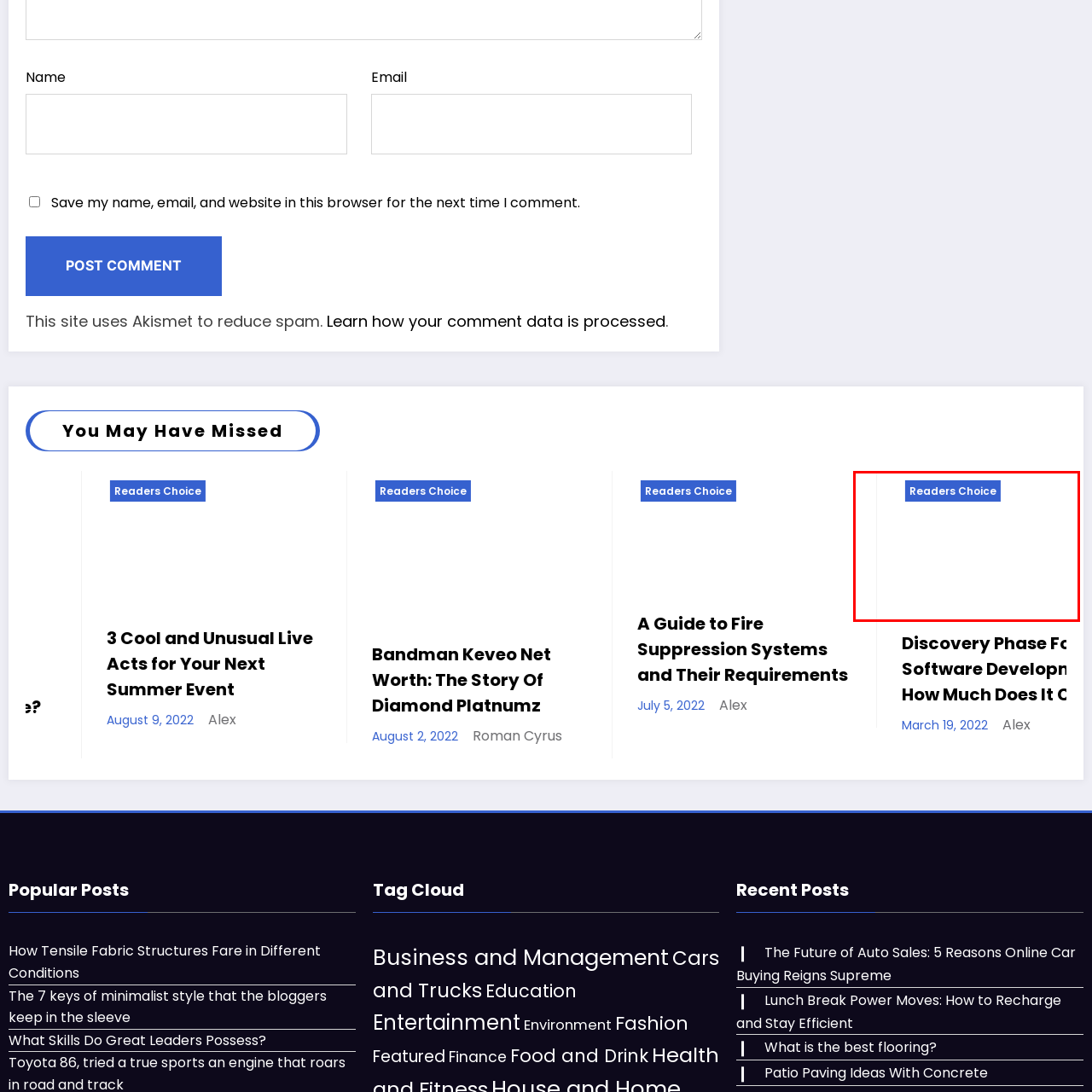Inspect the area enclosed by the red box and reply to the question using only one word or a short phrase: 
What type of content is featured in the 'Readers Choice' section?

Popular or highly recommended content